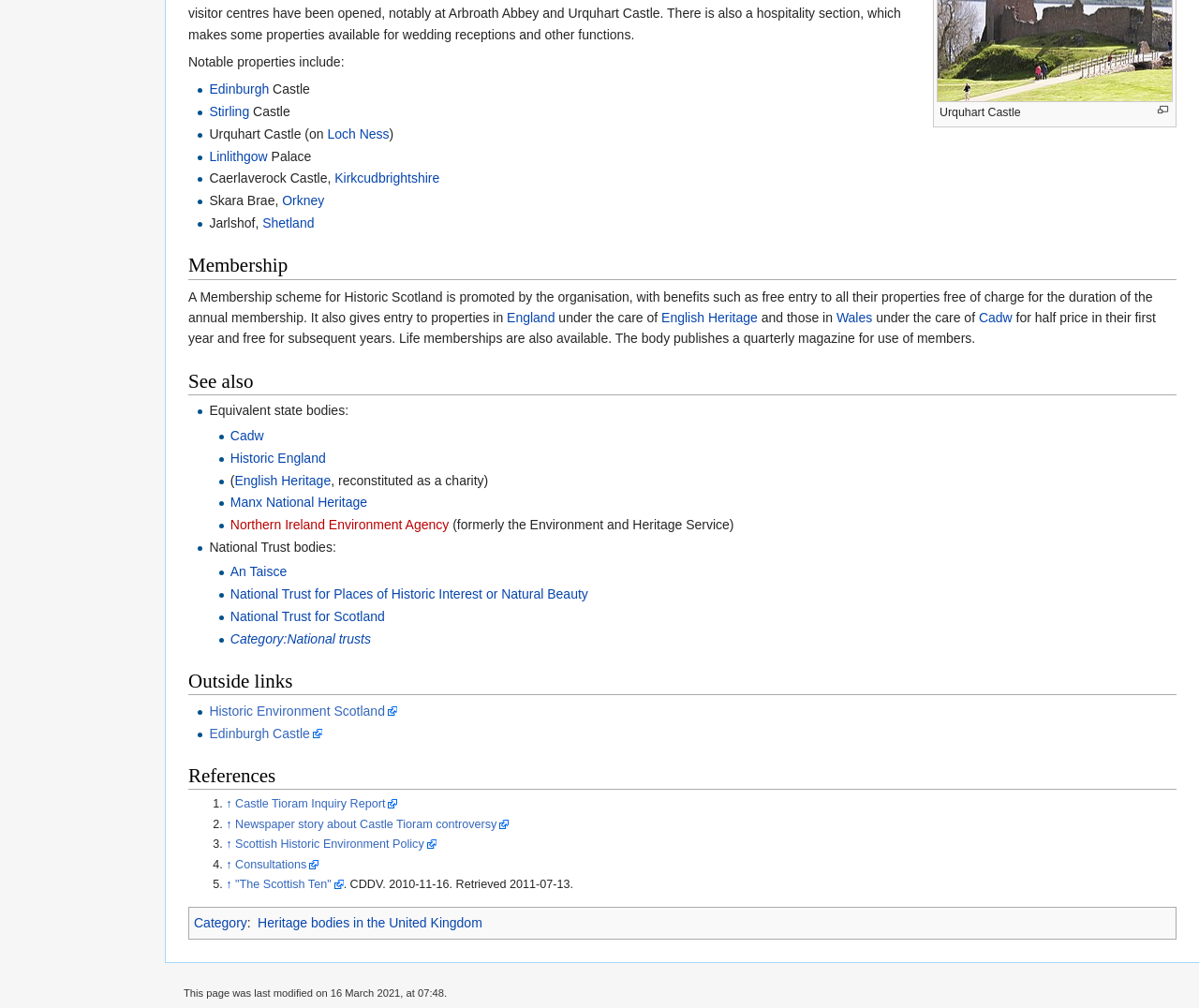Please mark the bounding box coordinates of the area that should be clicked to carry out the instruction: "Search for something".

None